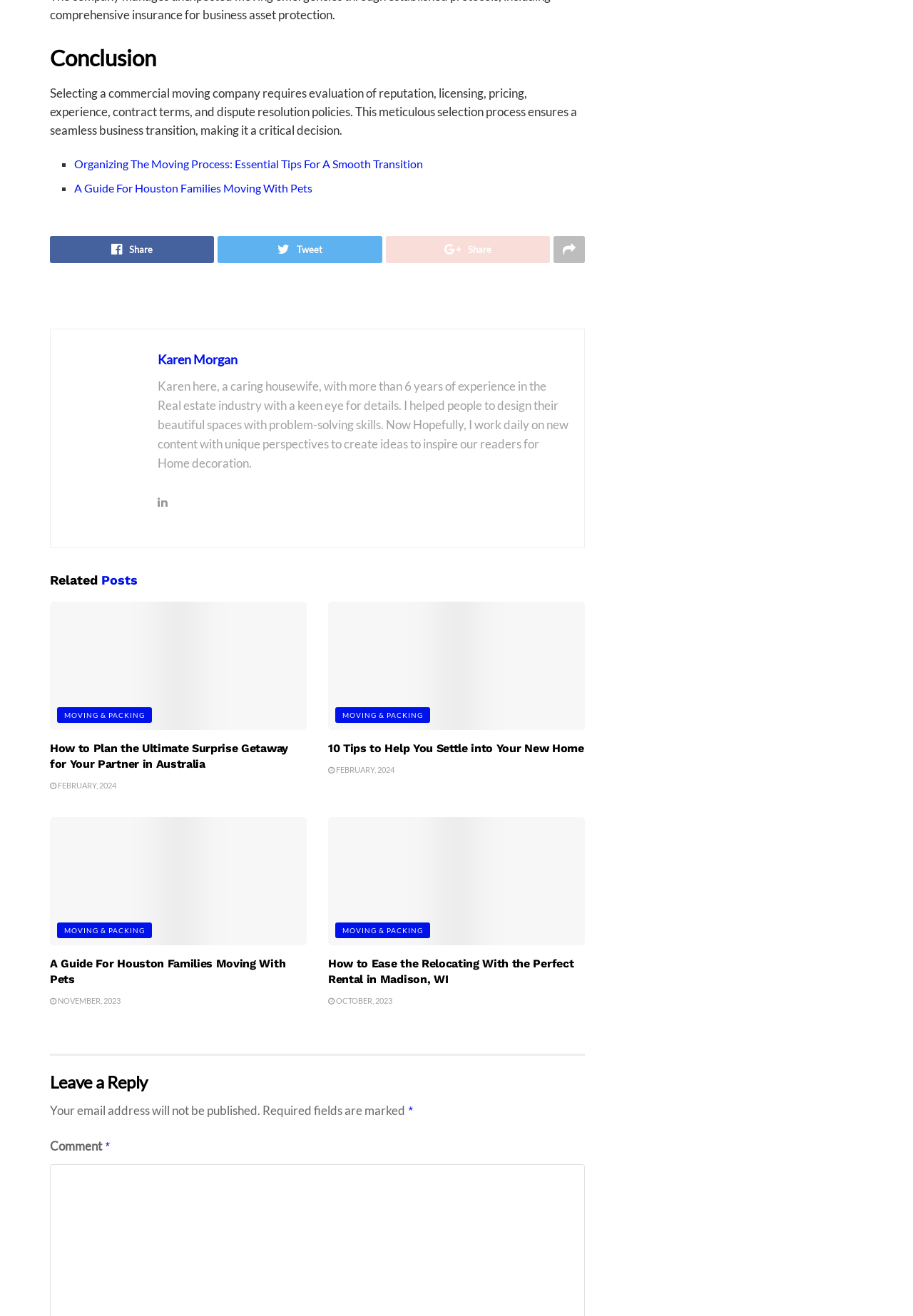Determine the bounding box for the described HTML element: "Moving & Packing". Ensure the coordinates are four float numbers between 0 and 1 in the format [left, top, right, bottom].

[0.367, 0.537, 0.471, 0.549]